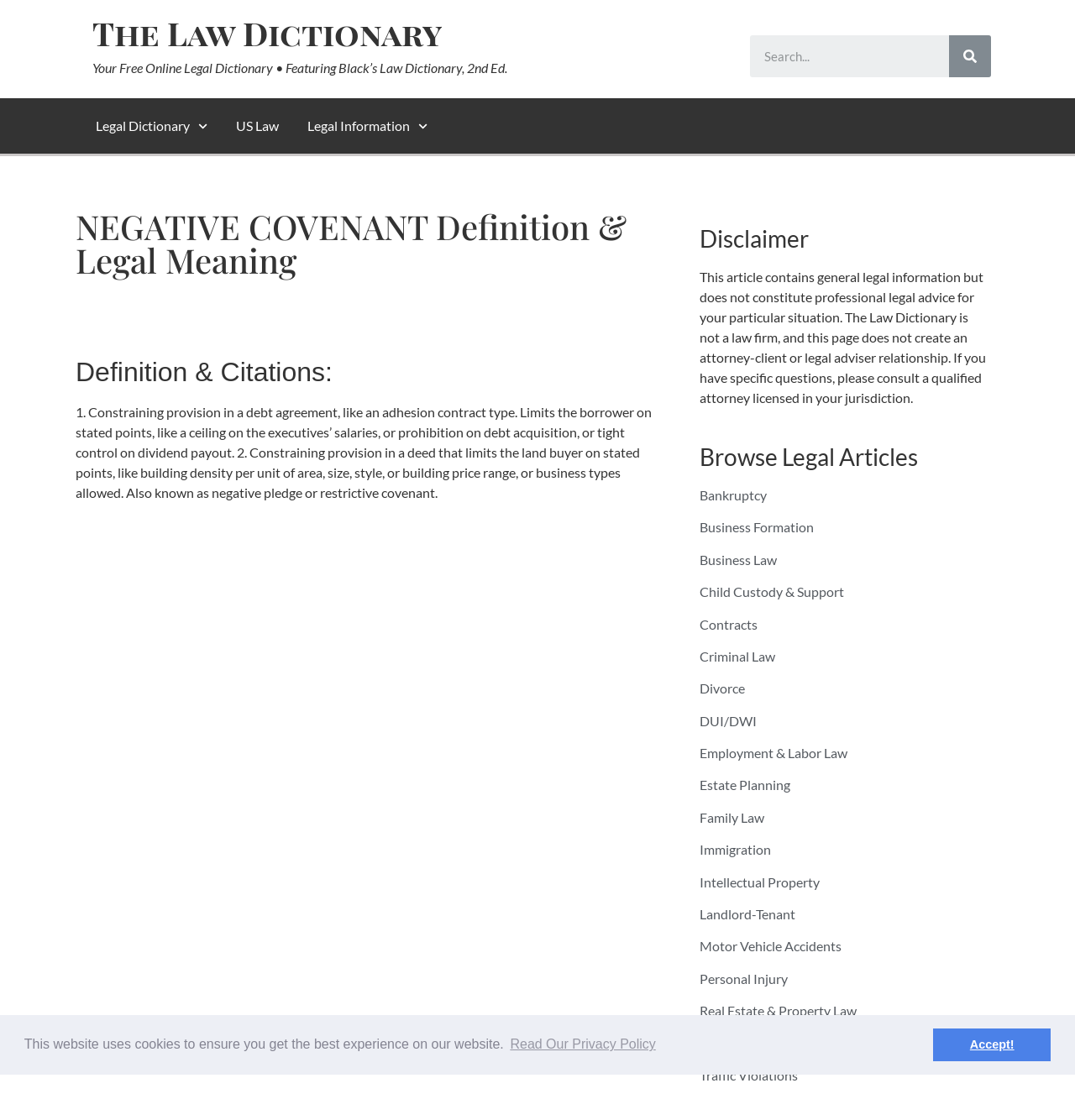Determine the bounding box coordinates for the area that should be clicked to carry out the following instruction: "Search for a legal term".

[0.698, 0.031, 0.922, 0.069]